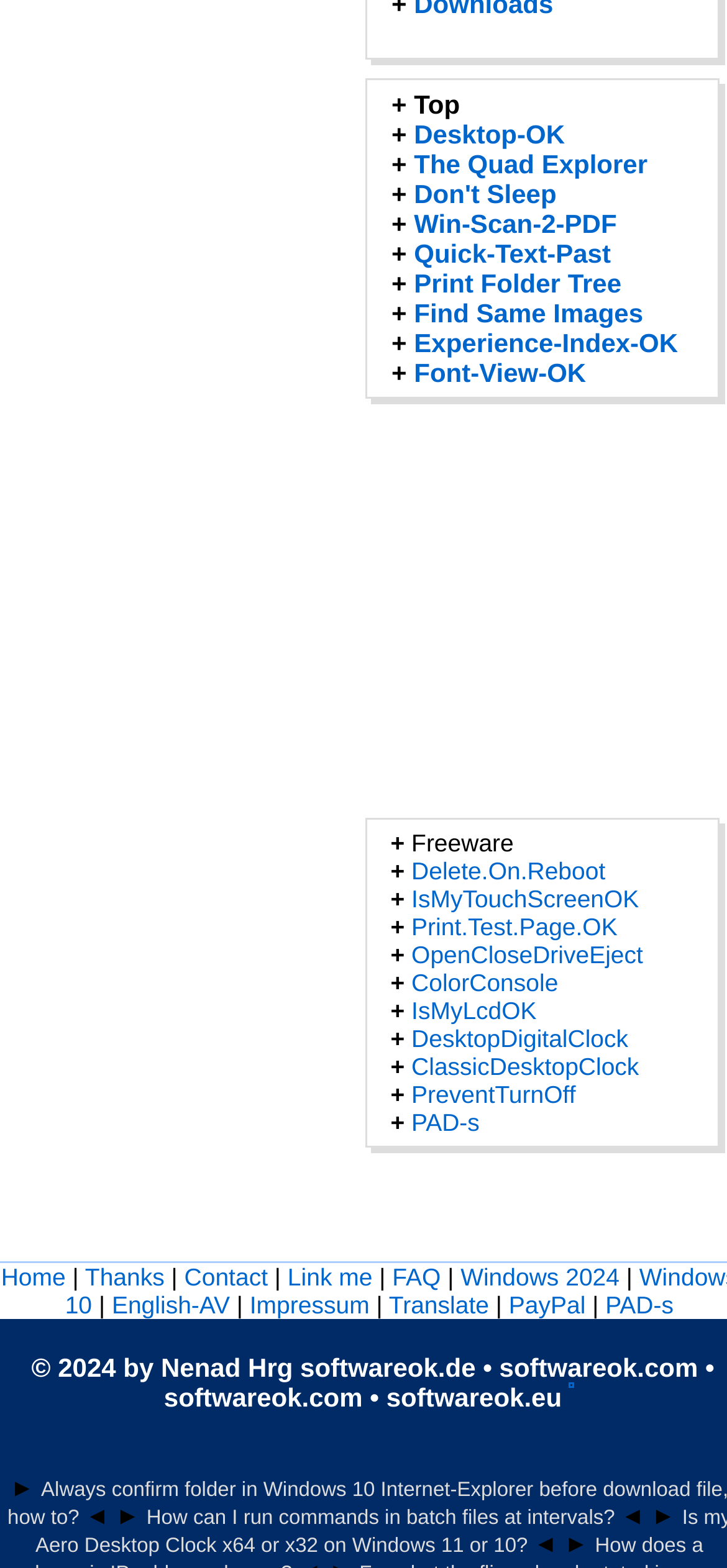Use a single word or phrase to answer the following:
What is the last link on the bottom?

PAD-s